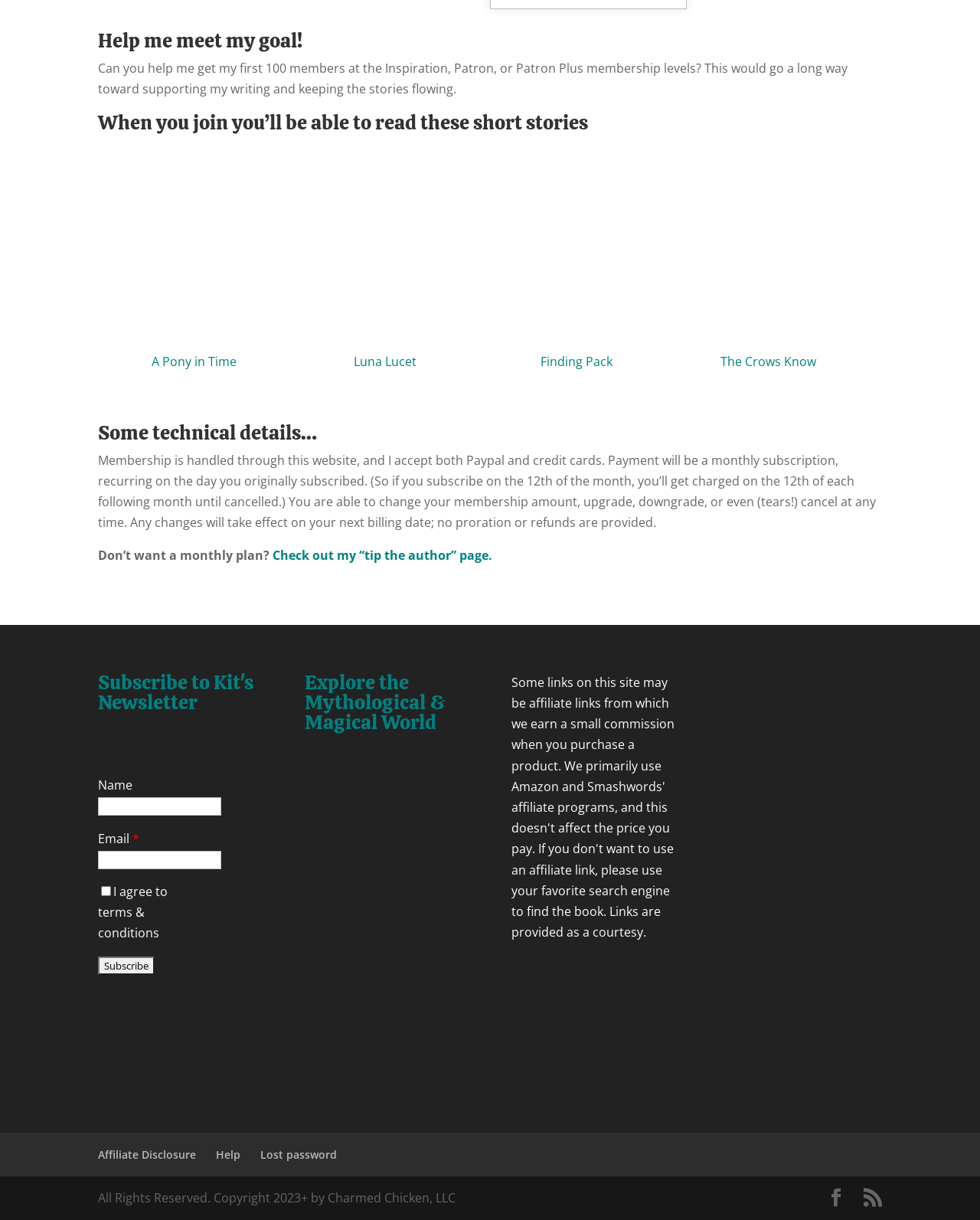Bounding box coordinates must be specified in the format (top-left x, top-left y, bottom-right x, bottom-right y). All values should be floating point numbers between 0 and 1. What are the bounding box coordinates of the UI element described as: Lost password

[0.266, 0.94, 0.344, 0.952]